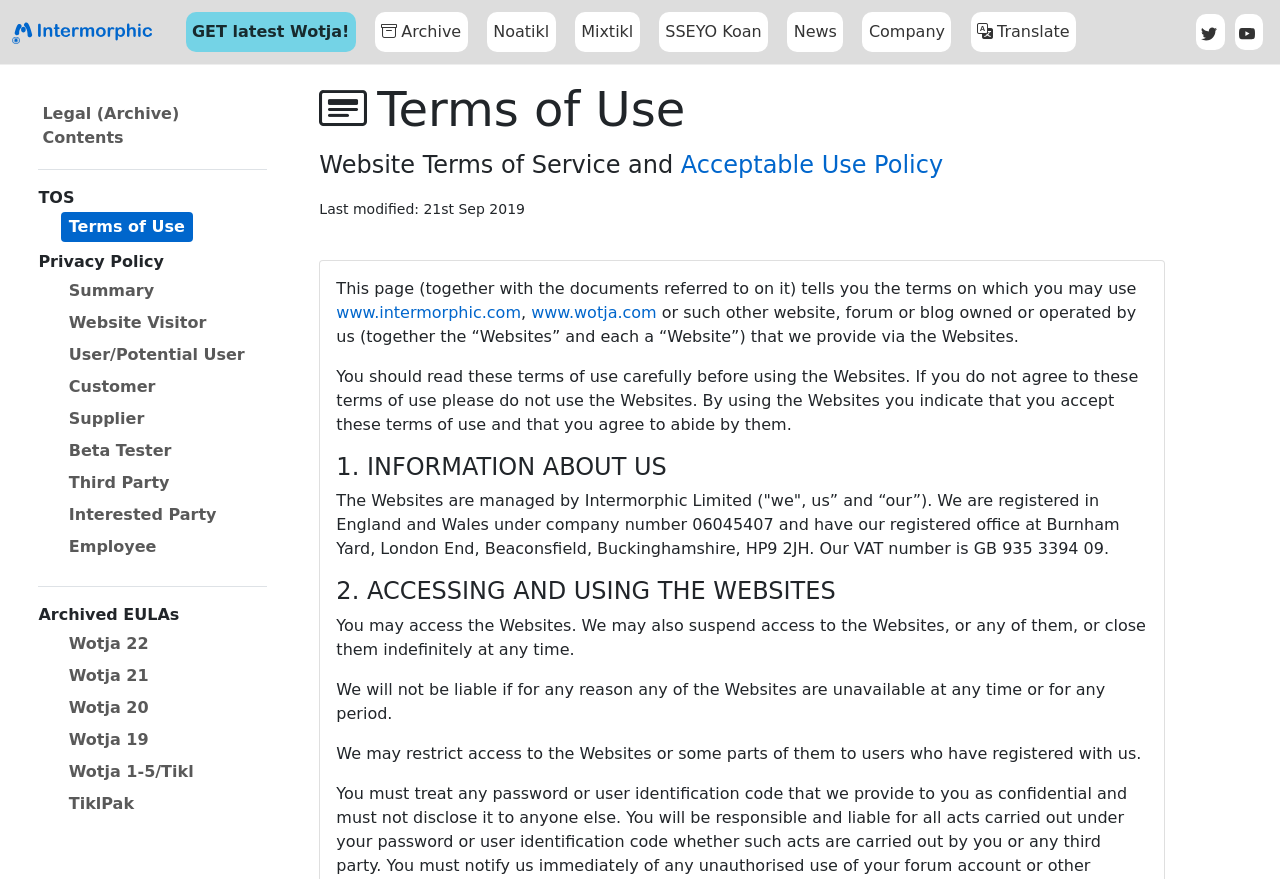Provide a comprehensive caption for the webpage.

The webpage is titled "Intermorphic Terms of Use (Website Terms of Service and Acceptable Use)" and appears to be a legal document outlining the terms of use for Intermorphic's websites. 

At the top of the page, there are two "Skip to" links, one for main content and one for docs navigation, followed by a main navigation section with several links to other websites and pages, including Bootstrap, GET latest Wotja!, and social media links. 

Below the navigation section, there is a heading "Terms of Use" with a subheading "Website Terms of Service and Acceptable Use". The main content of the page is divided into sections, each with a heading, such as "1. INFORMATION ABOUT US" and "2. ACCESSING AND USING THE WEBSITES". 

The text in these sections appears to be a legal agreement, outlining the terms of use for the websites, including information about the company, access to the websites, and user responsibilities. There are also links to other relevant documents, such as the Acceptable Use Policy and archived EULAs. 

Throughout the page, there are several static text elements and links to other pages and websites. There are also a few images, including the Intermorphic logo and social media icons.